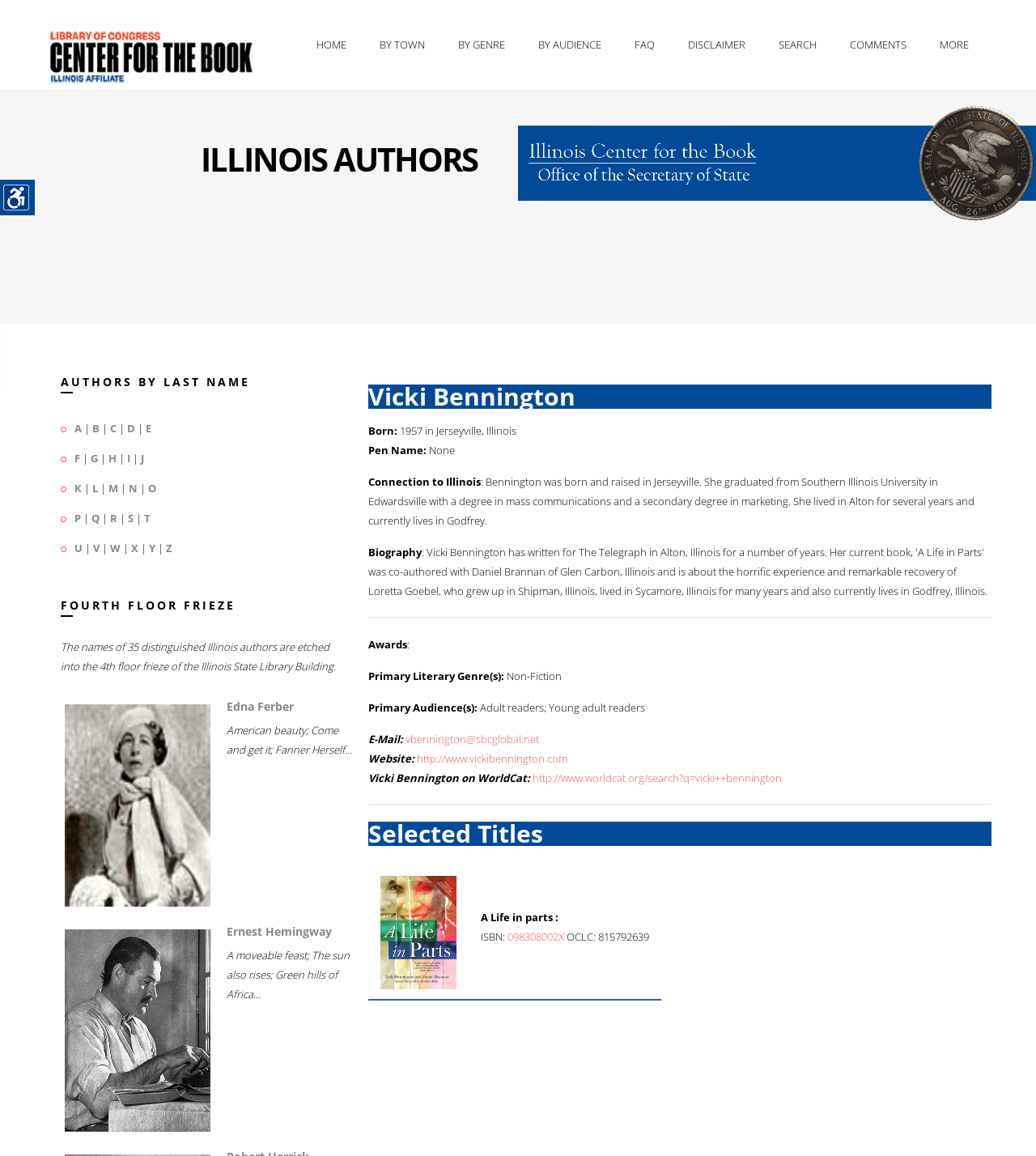Locate the bounding box coordinates of the clickable part needed for the task: "View the portrait of Edna Ferber".

[0.062, 0.609, 0.203, 0.784]